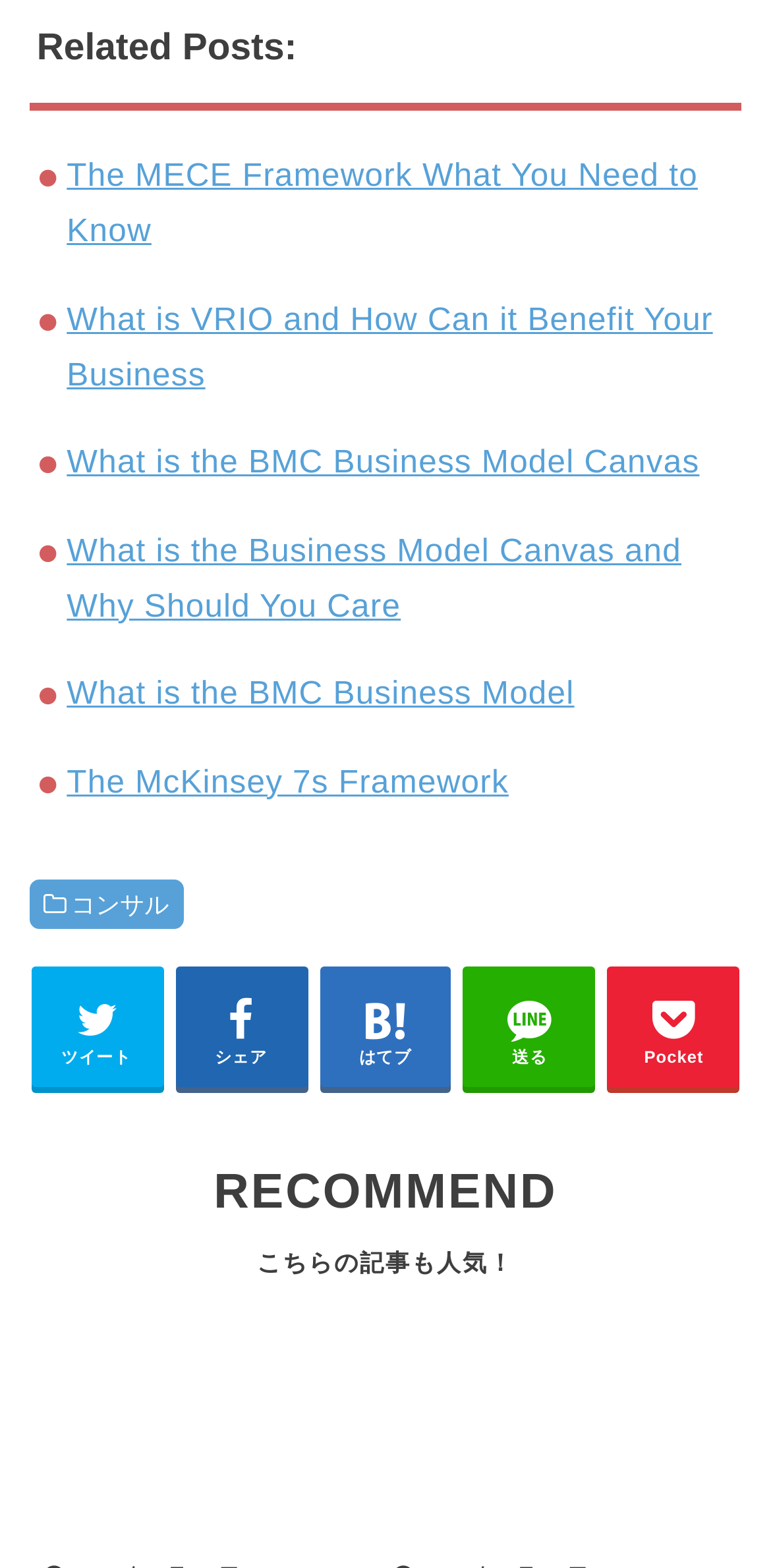Identify the bounding box coordinates of the clickable region necessary to fulfill the following instruction: "Explore the McKinsey 7s Framework". The bounding box coordinates should be four float numbers between 0 and 1, i.e., [left, top, right, bottom].

[0.087, 0.487, 0.66, 0.51]